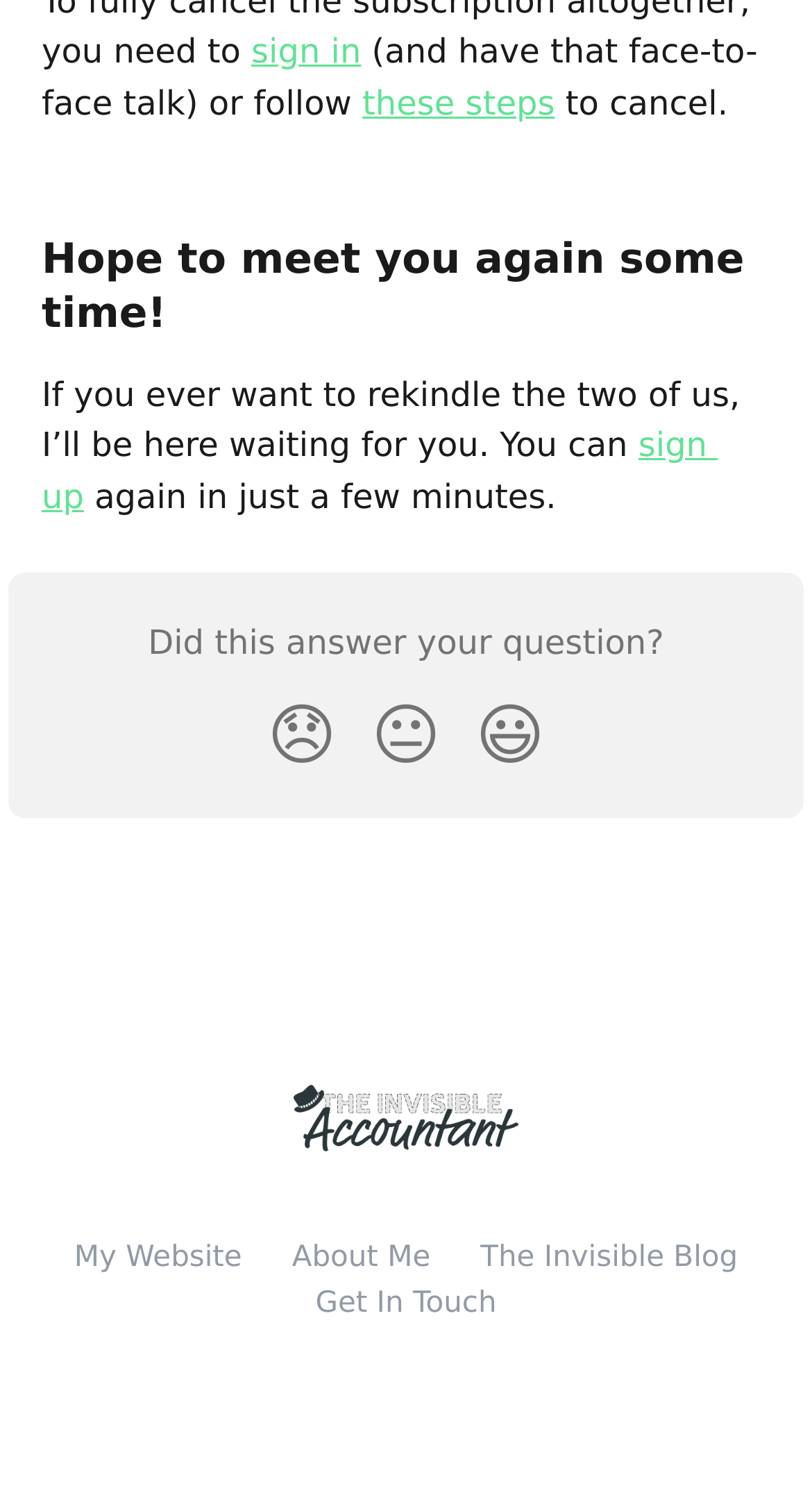Please find the bounding box coordinates of the section that needs to be clicked to achieve this instruction: "Visit The Invisible Accountant Help Center".

[0.361, 0.732, 0.639, 0.762]